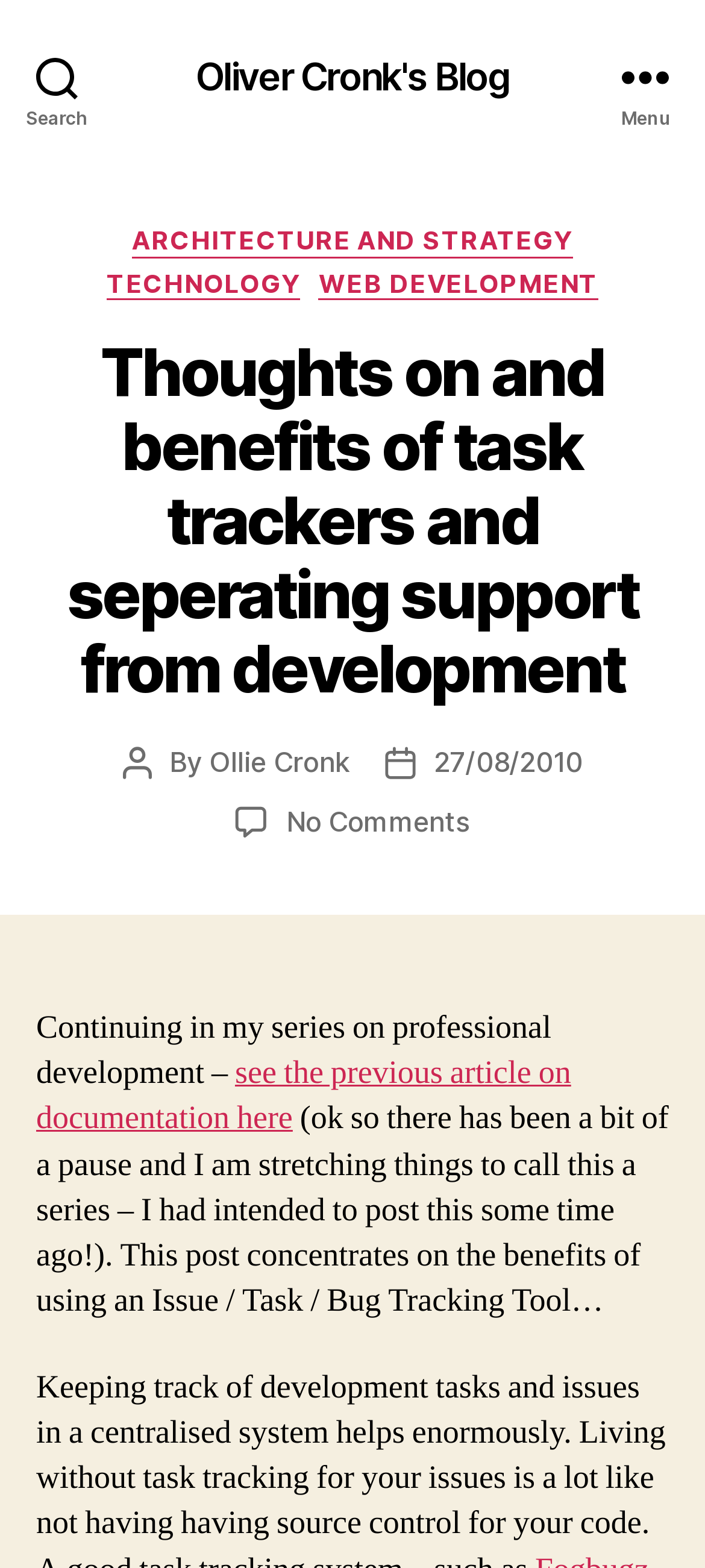Using the given description, provide the bounding box coordinates formatted as (top-left x, top-left y, bottom-right x, bottom-right y), with all values being floating point numbers between 0 and 1. Description: Architecture and Strategy

[0.187, 0.143, 0.813, 0.164]